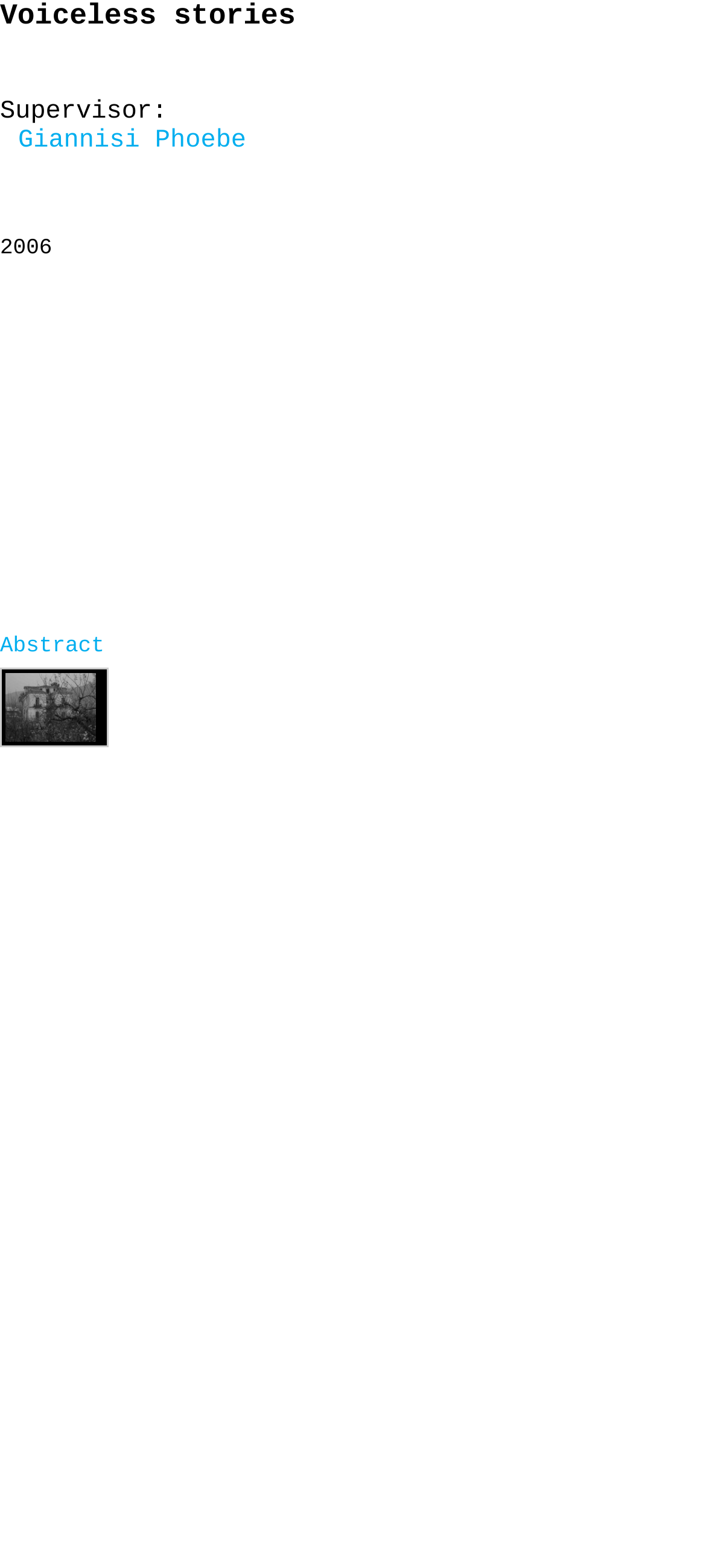Use a single word or phrase to answer the following:
What is the title of the project?

Voiceless stories